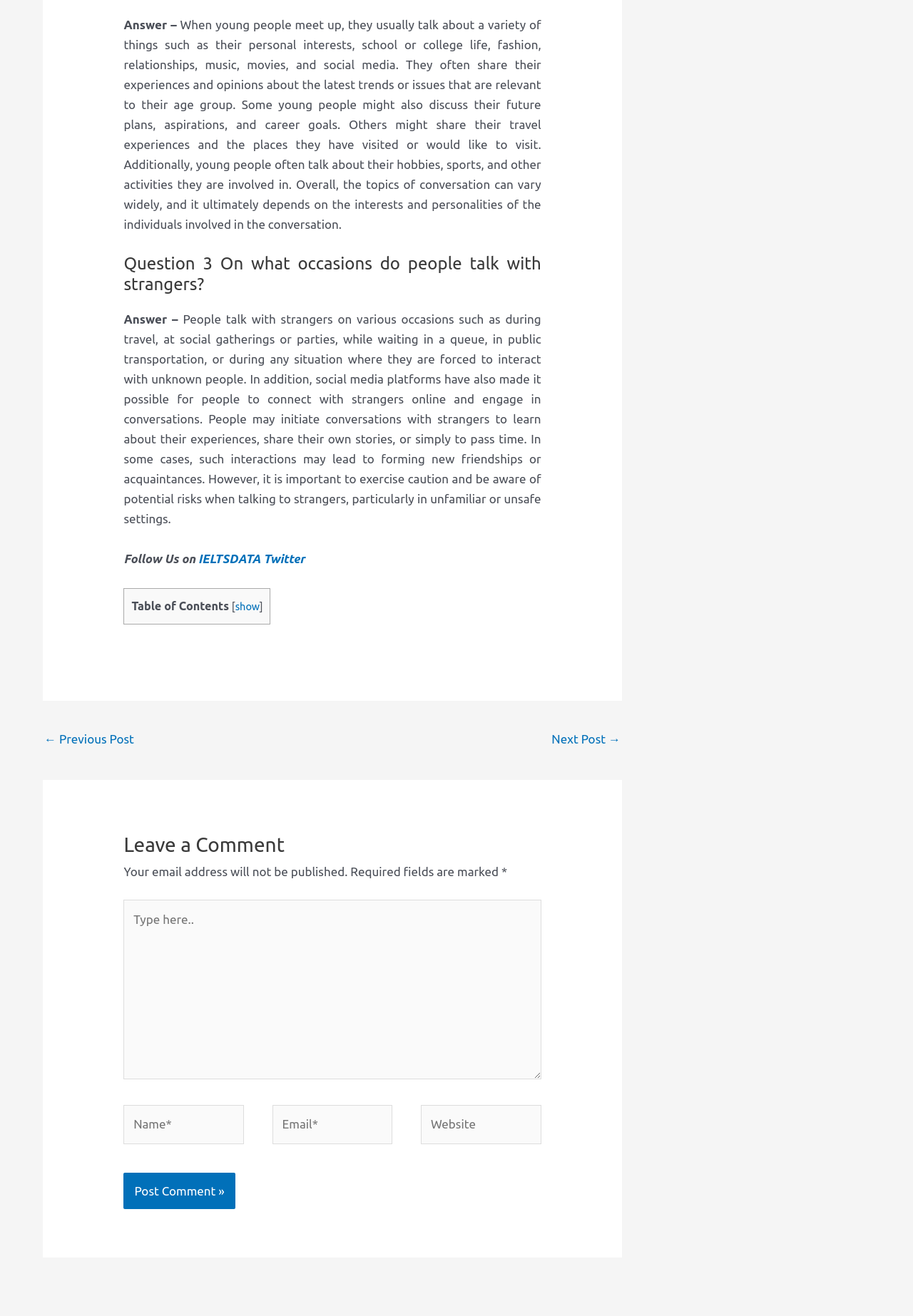Predict the bounding box for the UI component with the following description: "name="submit" value="Post Comment »"".

[0.135, 0.891, 0.258, 0.919]